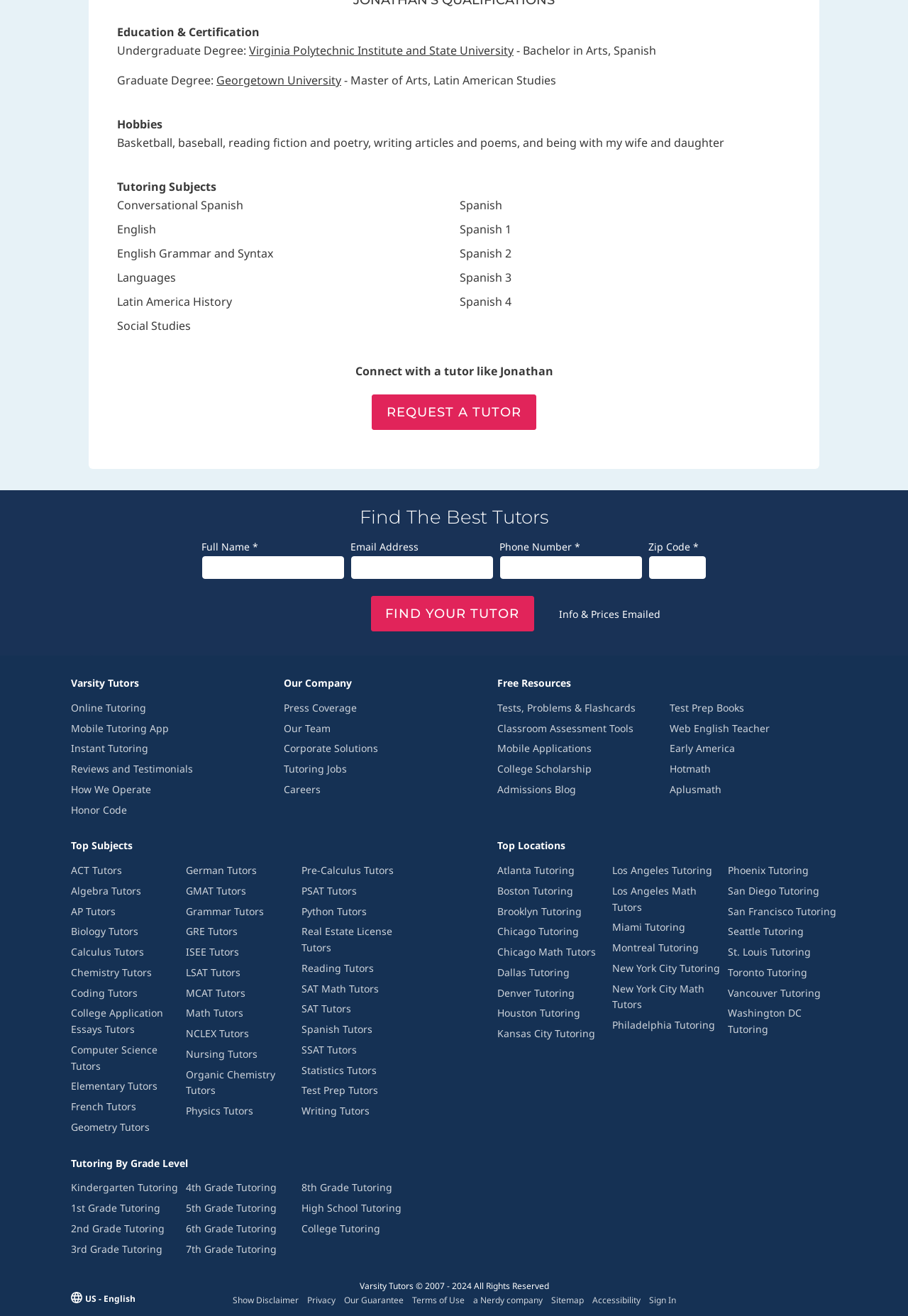Please identify the bounding box coordinates for the region that you need to click to follow this instruction: "Click the 'FIND YOUR TUTOR' button".

[0.408, 0.453, 0.589, 0.48]